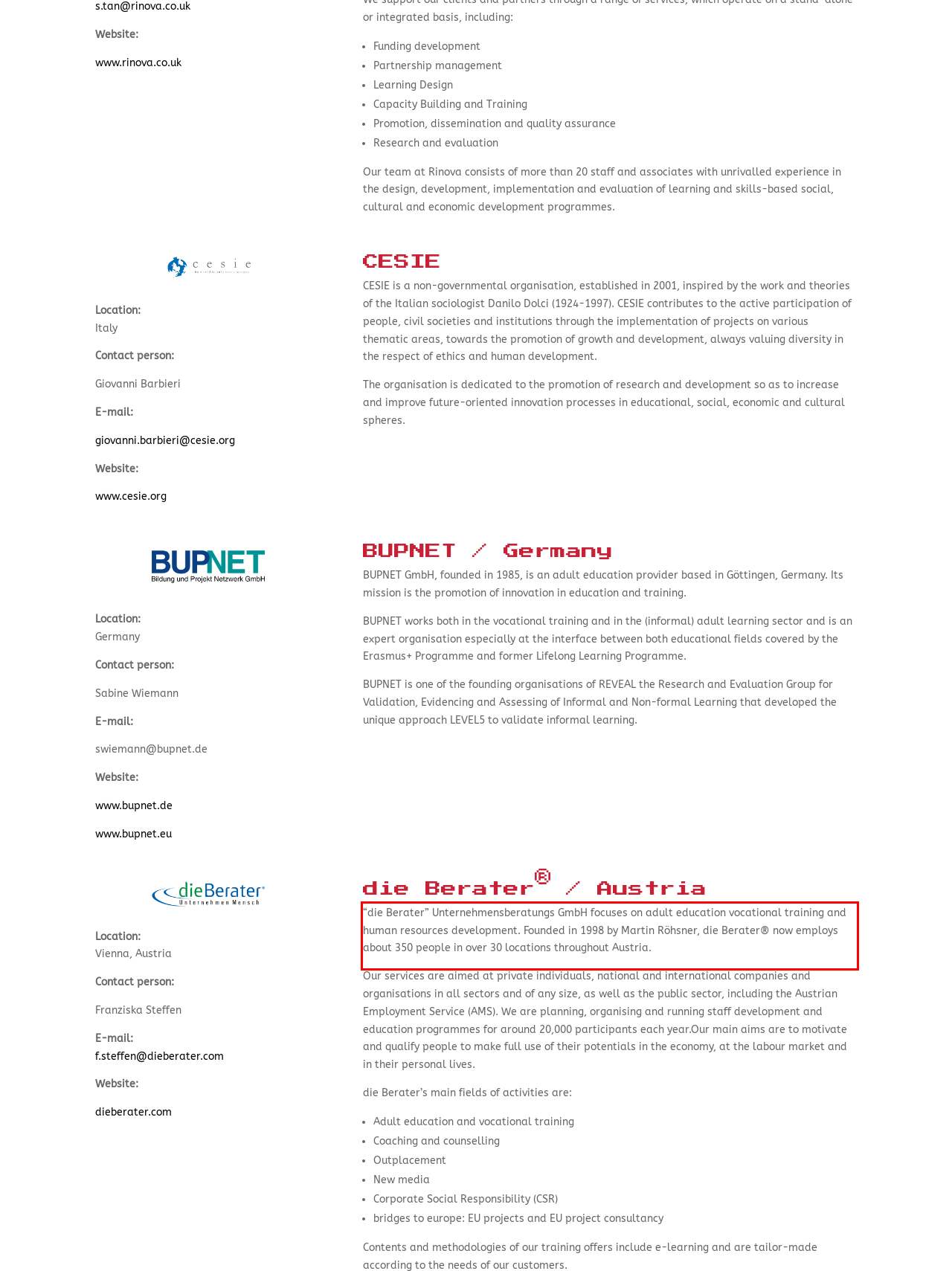You are given a screenshot of a webpage with a UI element highlighted by a red bounding box. Please perform OCR on the text content within this red bounding box.

“die Berater” Unternehmensberatungs GmbH focuses on adult education vocational training and human resources development. Founded in 1998 by Martin Röhsner, die Berater® now employs about 350 people in over 30 locations throughout Austria.